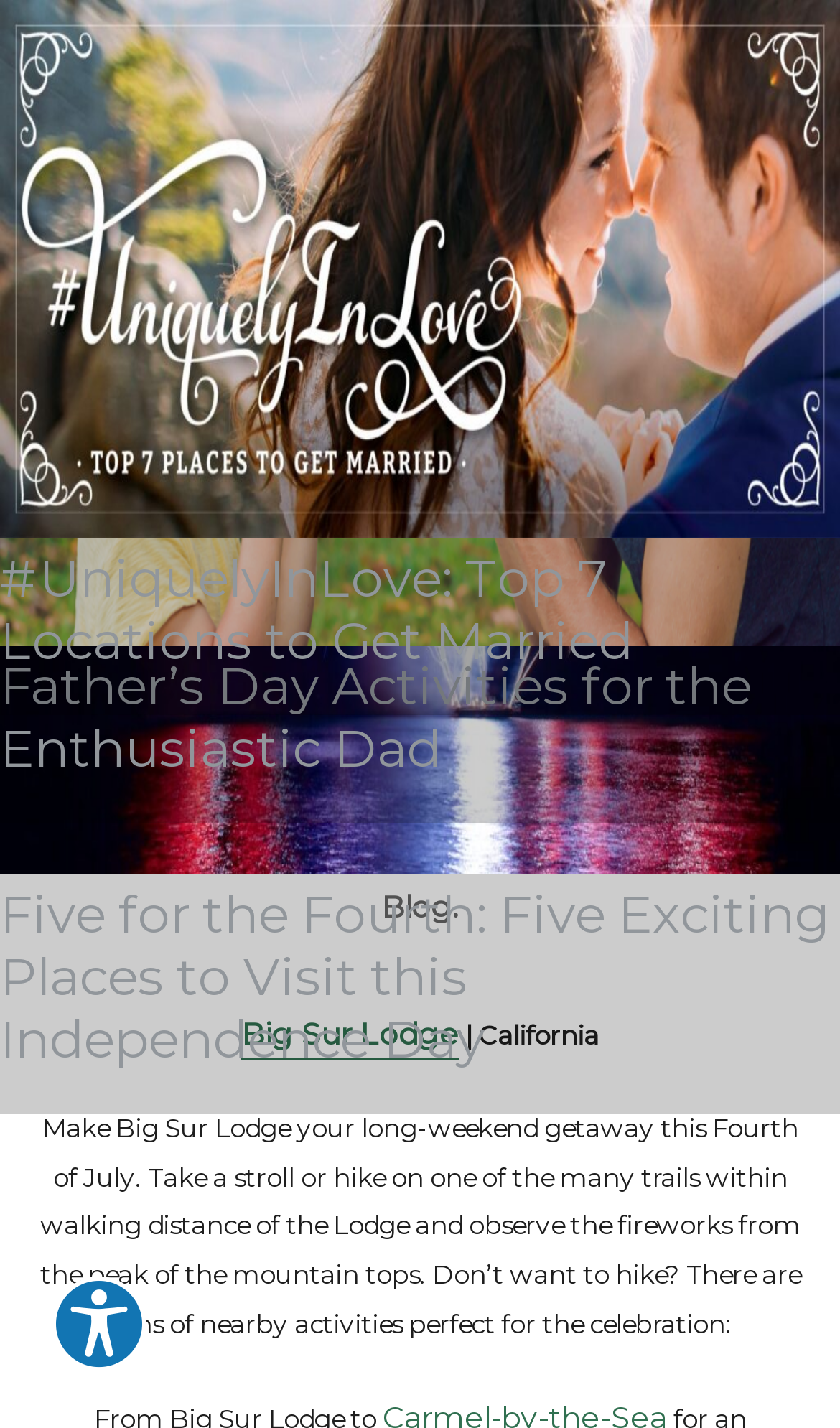What is the name of the company?
Refer to the image and respond with a one-word or short-phrase answer.

Guest Services Inc